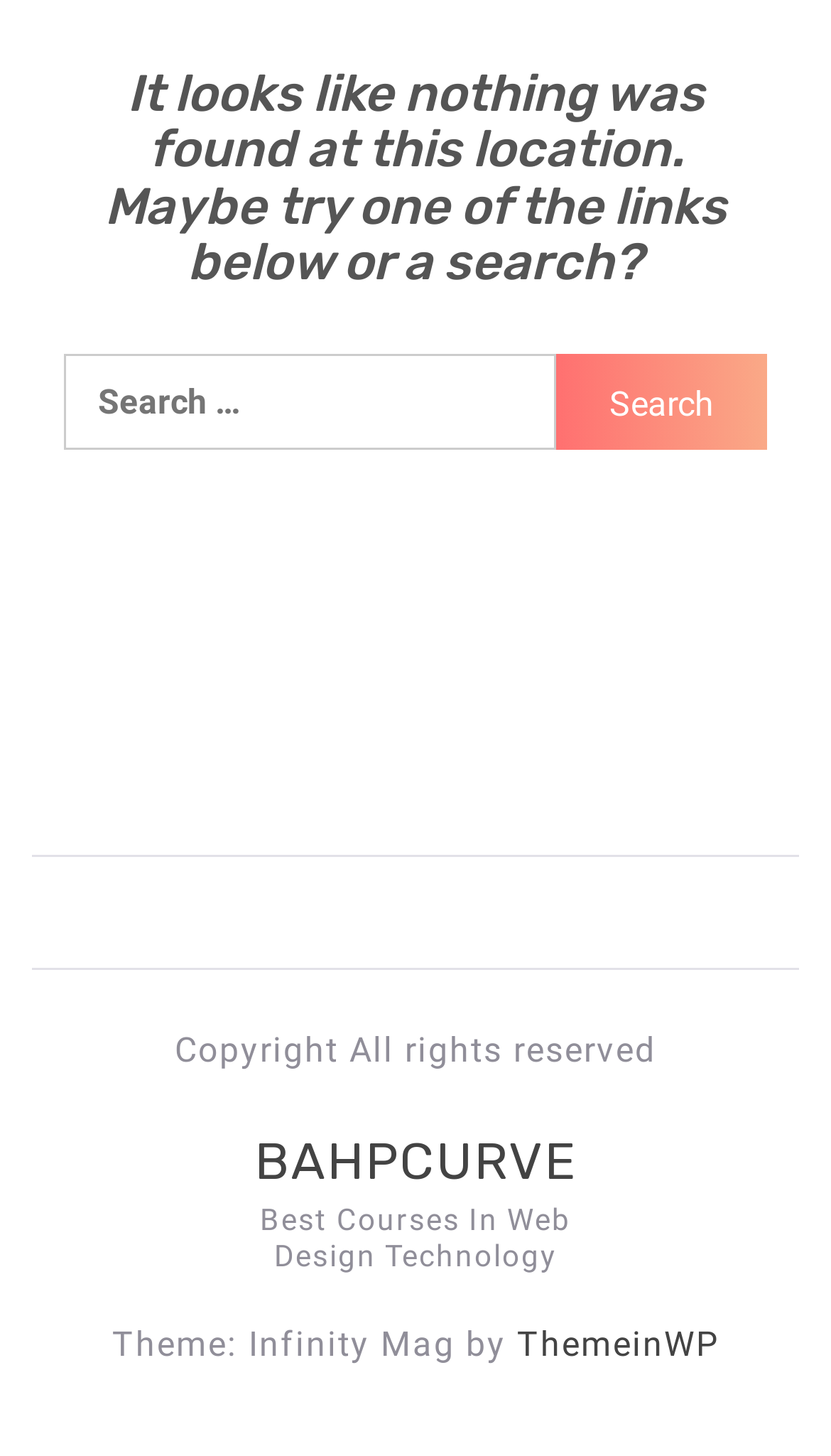What is the name of the theme used on this website? Refer to the image and provide a one-word or short phrase answer.

Infinity Mag